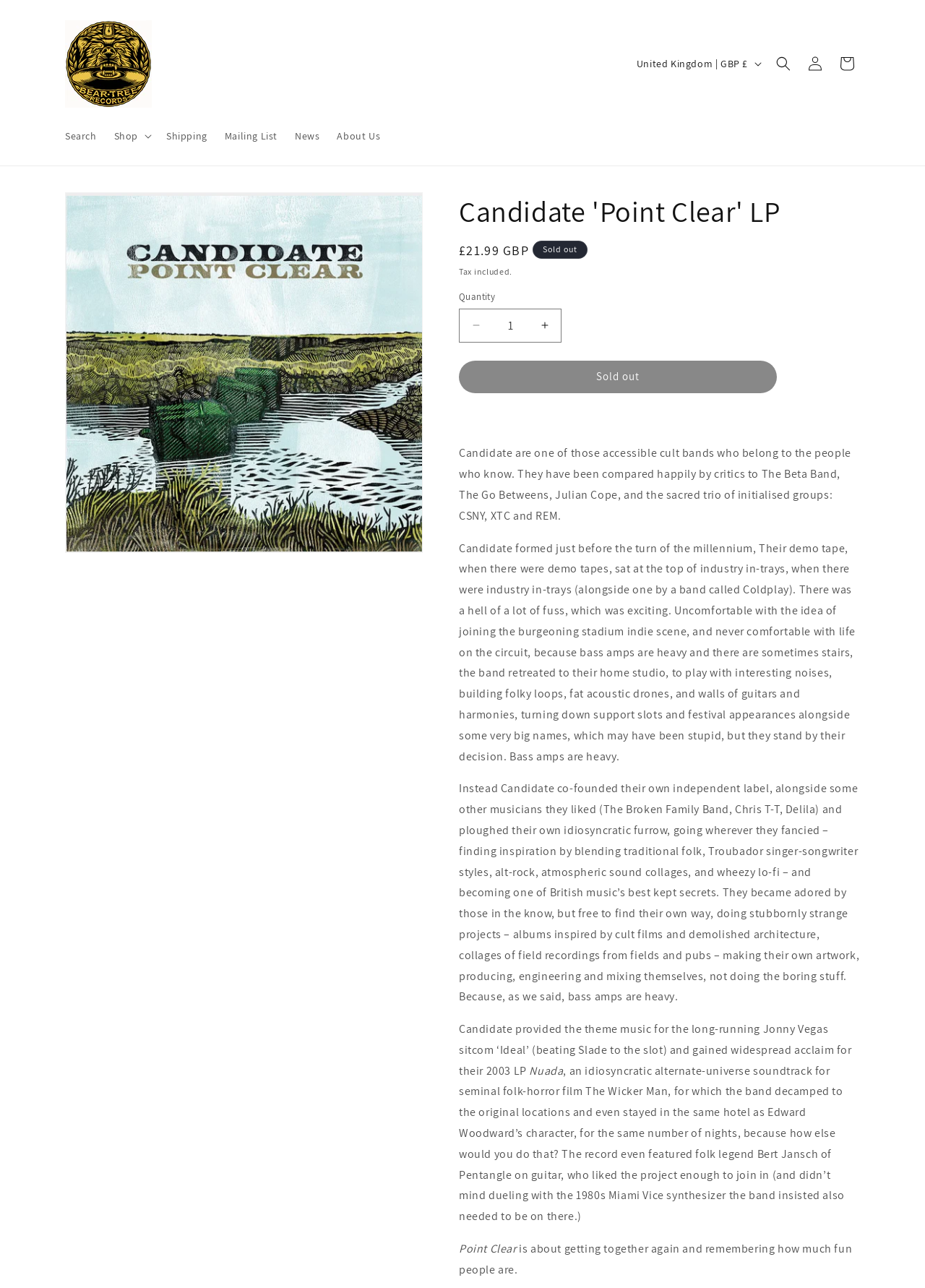What is the price of the 'Candidate 'Point Clear' LP'?
Make sure to answer the question with a detailed and comprehensive explanation.

The price of the 'Candidate 'Point Clear' LP' can be found in the product information section, where it says 'Regular price £21.99 GBP'.